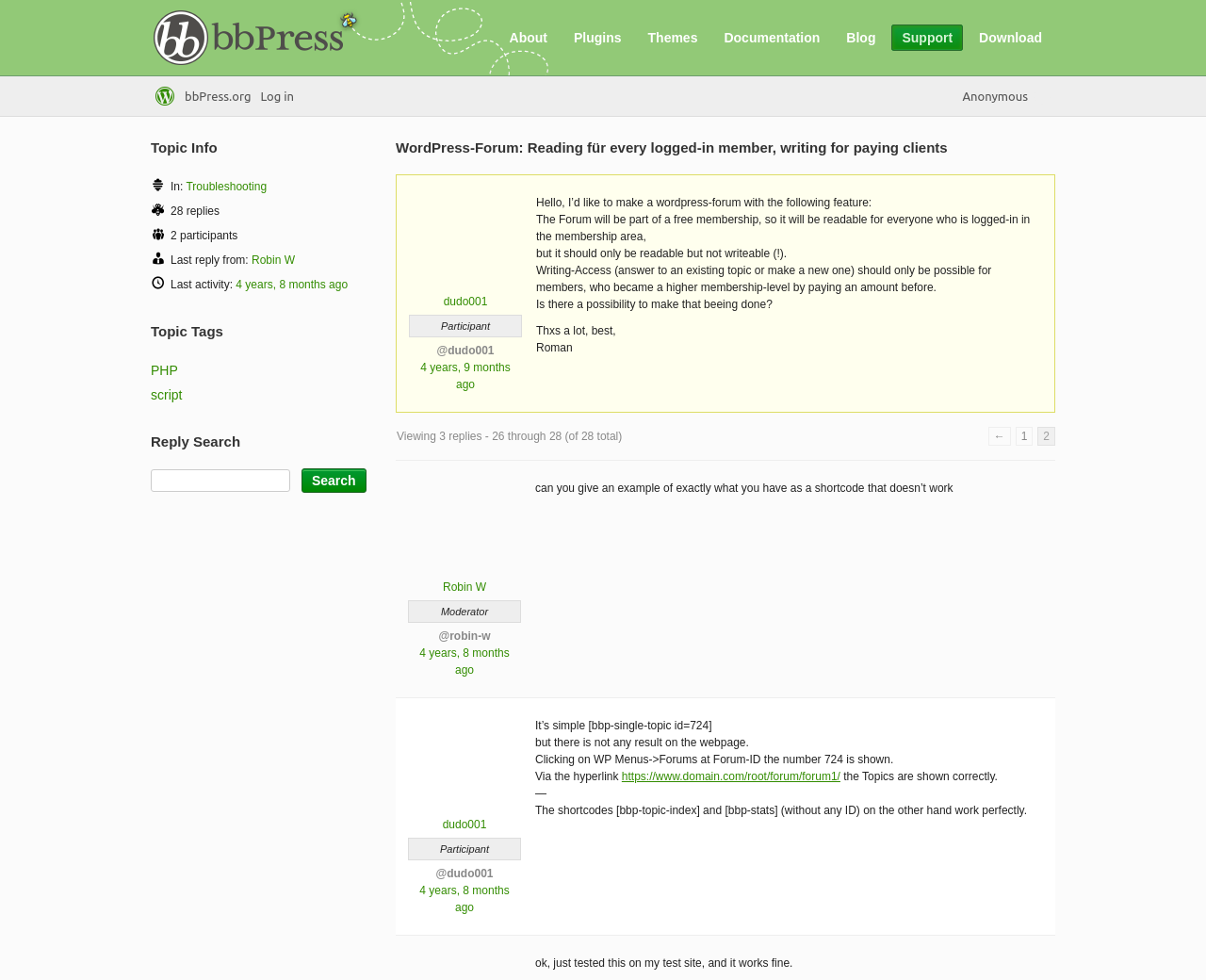Identify the bounding box coordinates for the element you need to click to achieve the following task: "Click on the 'Download' link". Provide the bounding box coordinates as four float numbers between 0 and 1, in the form [left, top, right, bottom].

[0.803, 0.025, 0.873, 0.052]